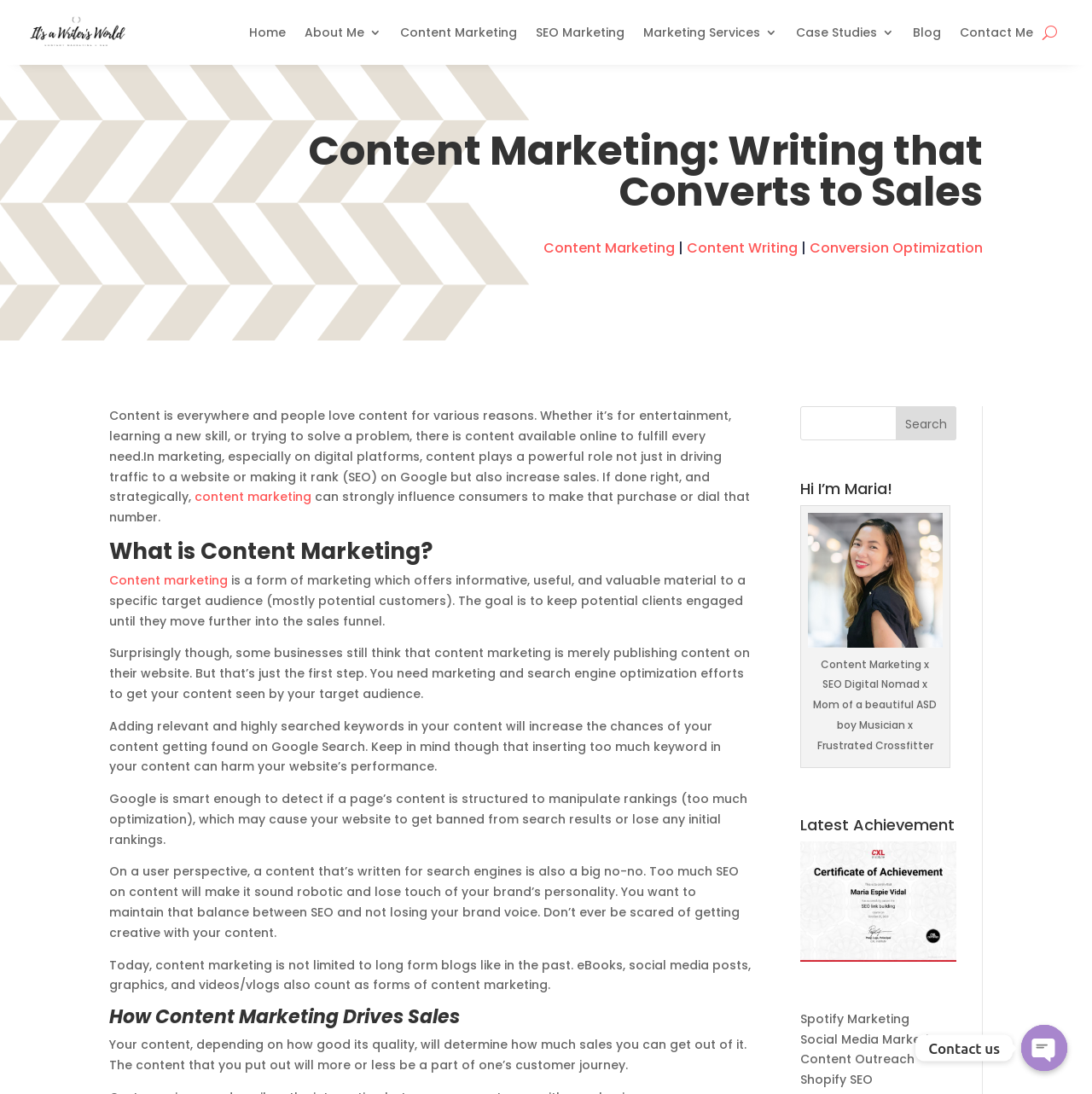Find the bounding box coordinates of the clickable region needed to perform the following instruction: "Click on the 'Case Studies 3' link". The coordinates should be provided as four float numbers between 0 and 1, i.e., [left, top, right, bottom].

[0.729, 0.0, 0.819, 0.059]